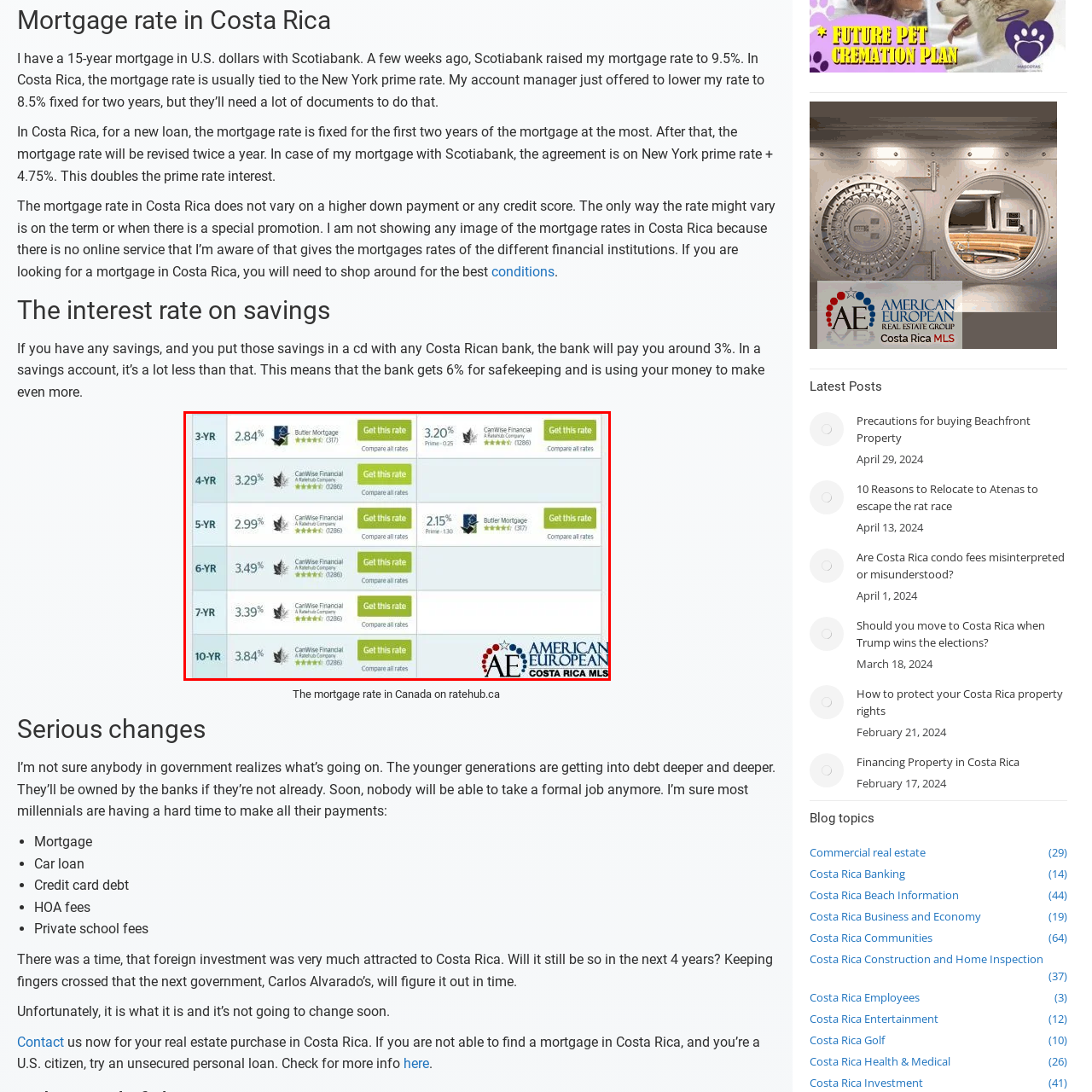Look closely at the part of the image inside the red bounding box, then respond in a word or phrase: How many mortgage rates are offered by CanWise Financial?

2